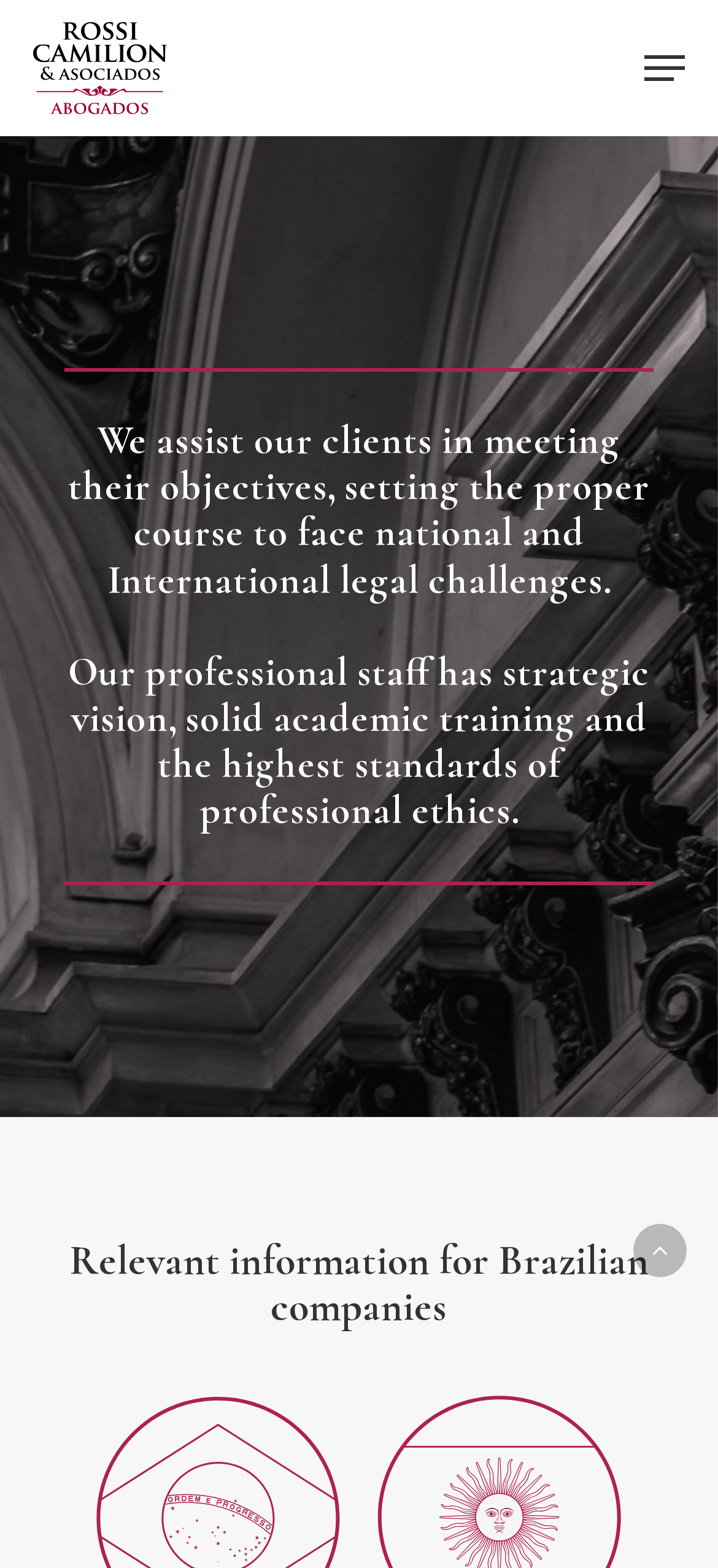Provide a one-word or short-phrase answer to the question:
What is the purpose of the search box?

To search the website